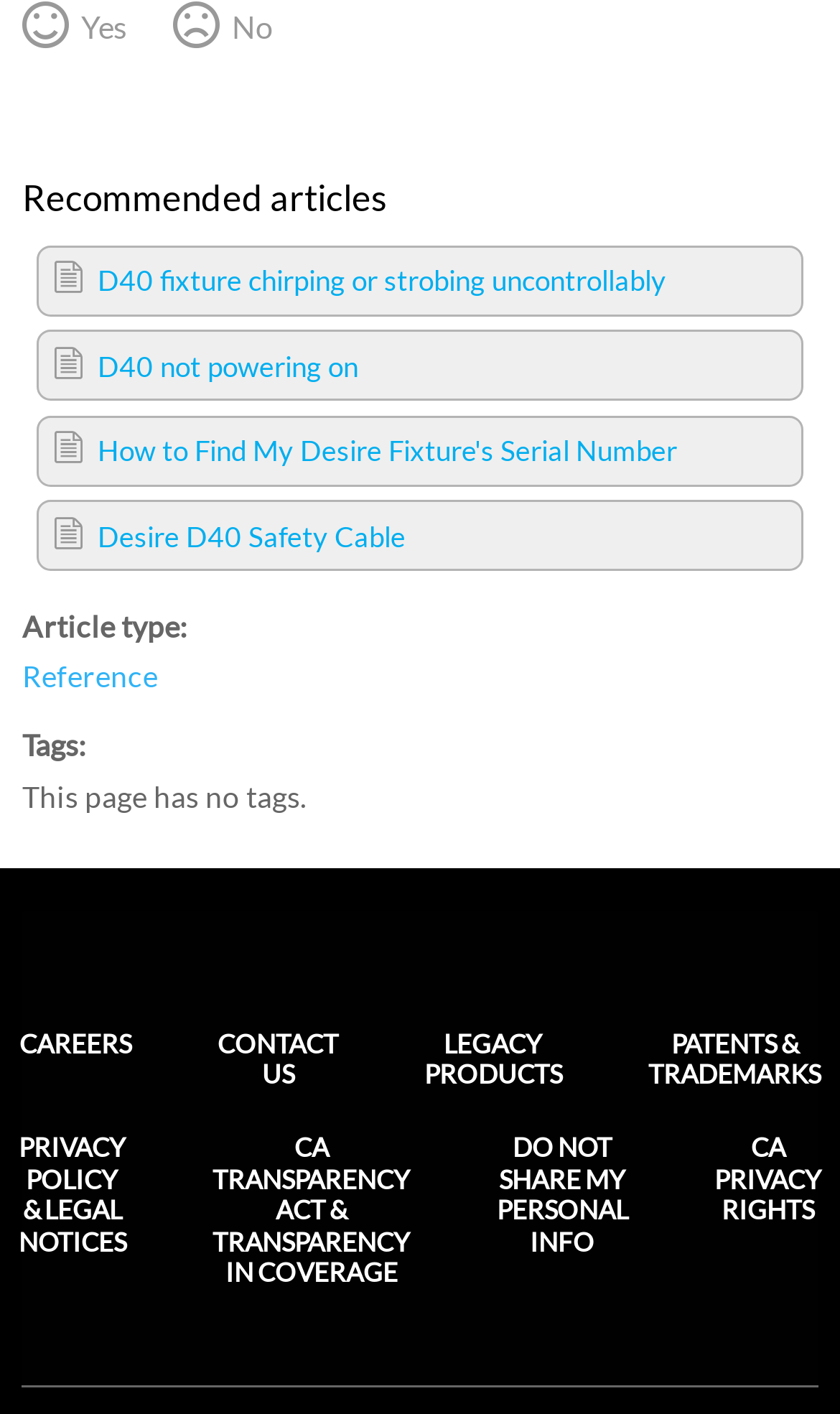Find the bounding box coordinates of the UI element according to this description: "alt="Contemporary Design Inc."".

None